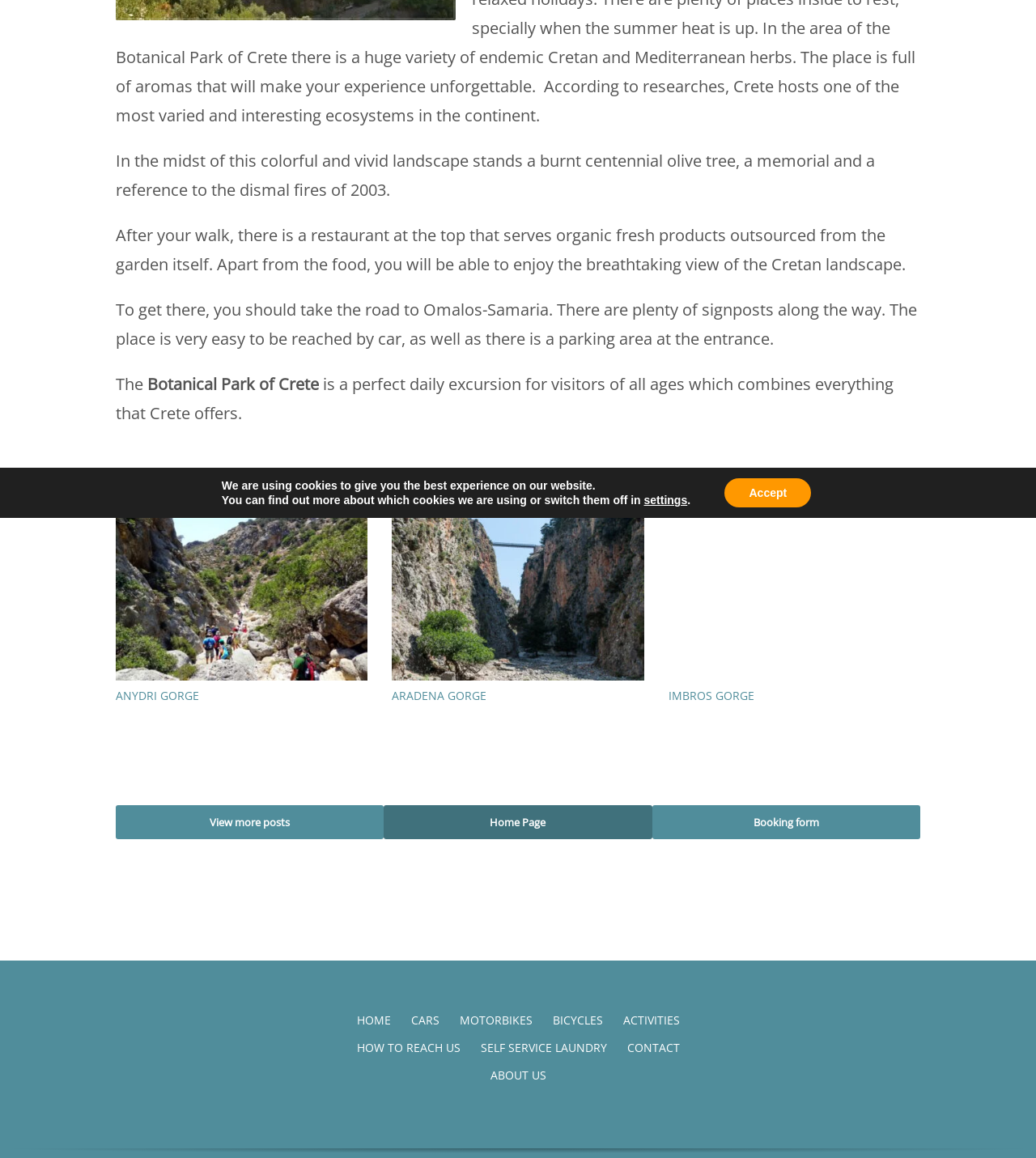Using the provided element description: "Aradena Gorge", determine the bounding box coordinates of the corresponding UI element in the screenshot.

[0.378, 0.594, 0.47, 0.607]